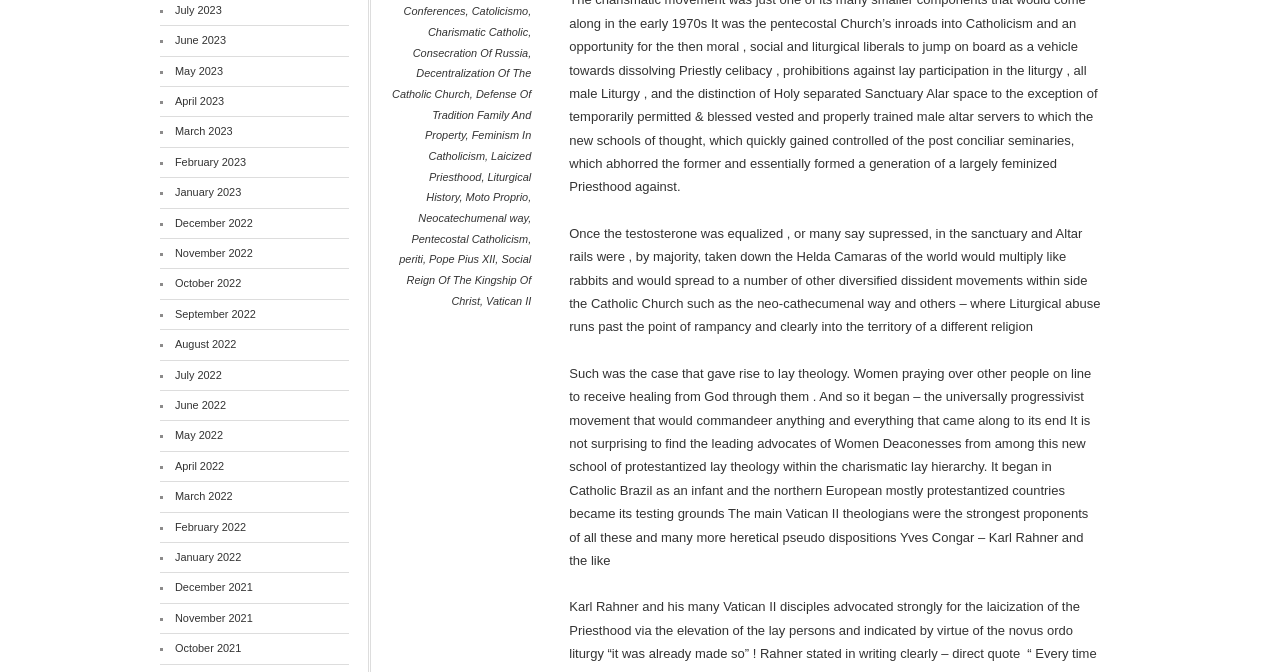Show the bounding box coordinates of the region that should be clicked to follow the instruction: "Explore 'Feminism In Catholicism'."

[0.335, 0.192, 0.415, 0.241]